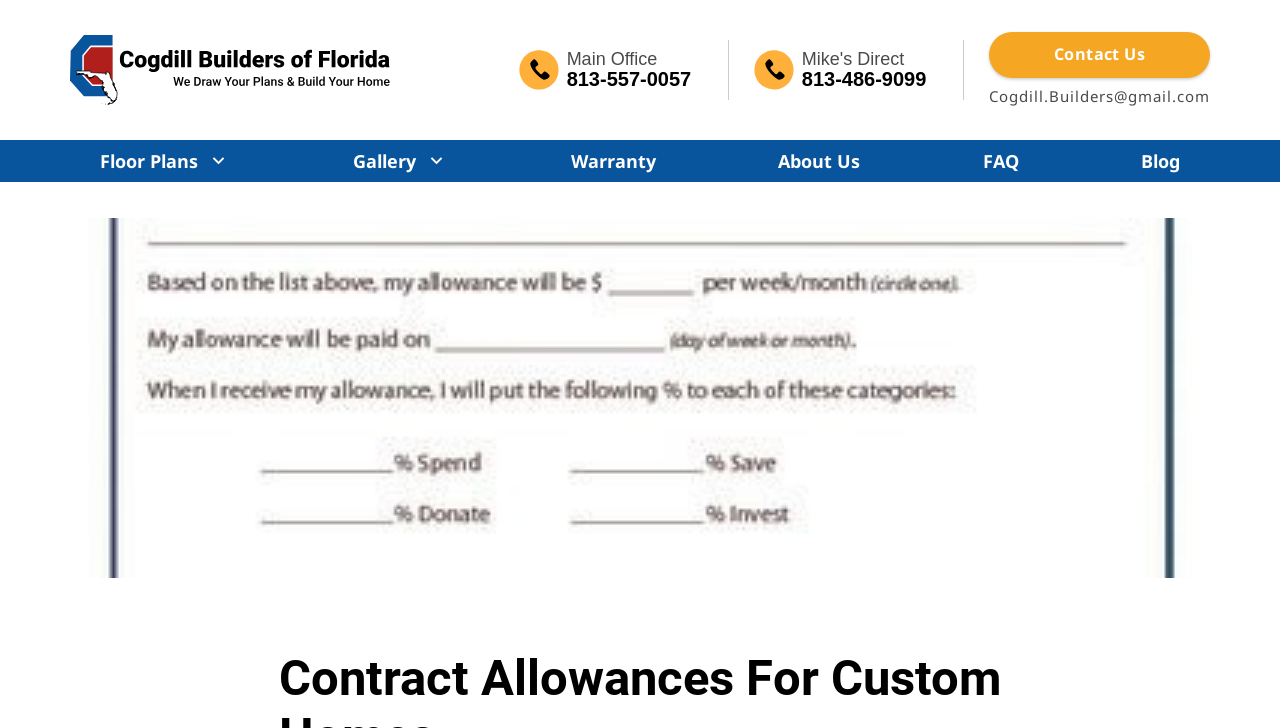Identify the coordinates of the bounding box for the element described below: "Floor Plans". Return the coordinates as four float numbers between 0 and 1: [left, top, right, bottom].

[0.055, 0.192, 0.203, 0.25]